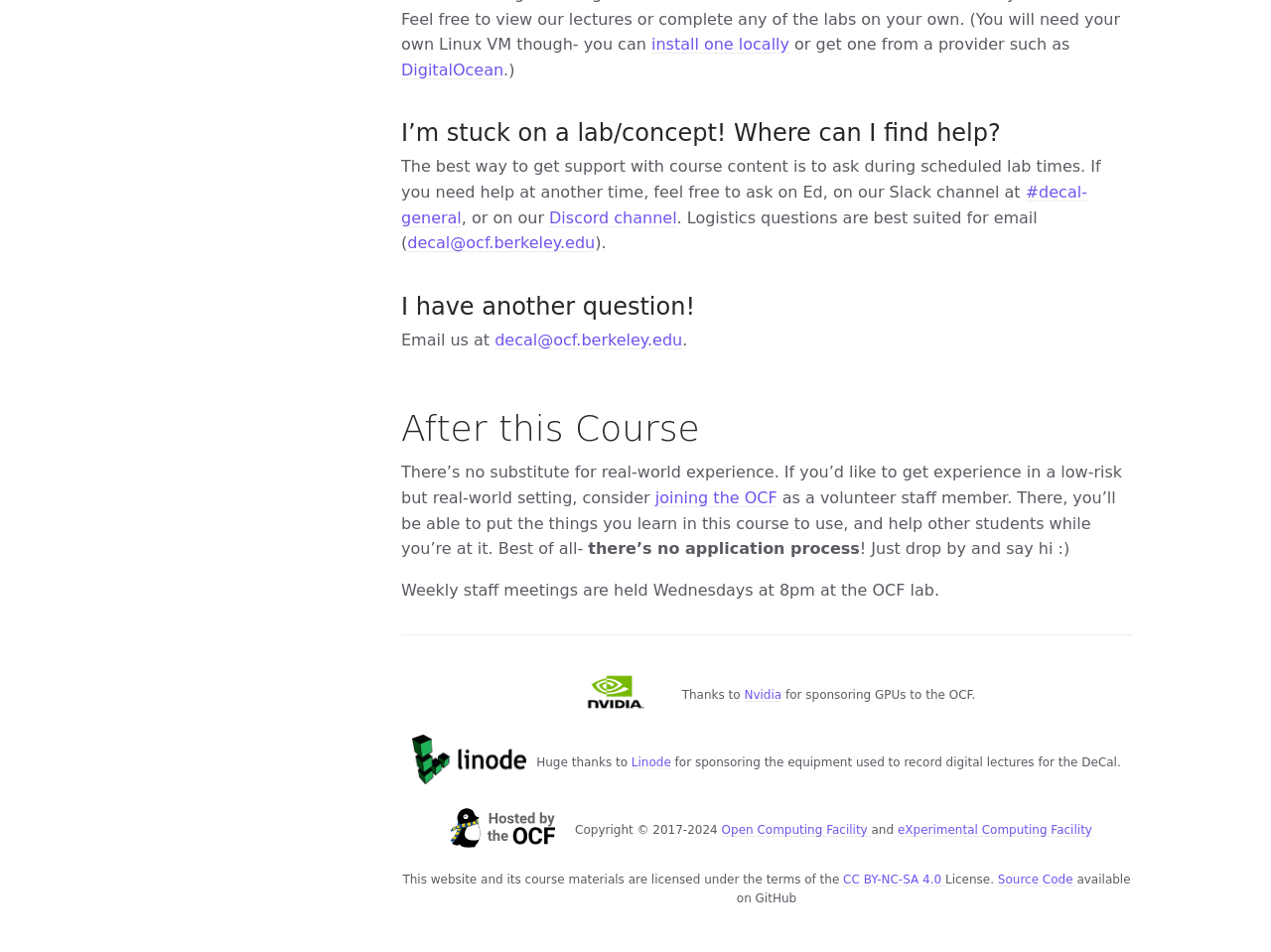Determine the bounding box for the HTML element described here: "CC BY-NC-SA 4.0". The coordinates should be given as [left, top, right, bottom] with each number being a float between 0 and 1.

[0.663, 0.916, 0.744, 0.931]